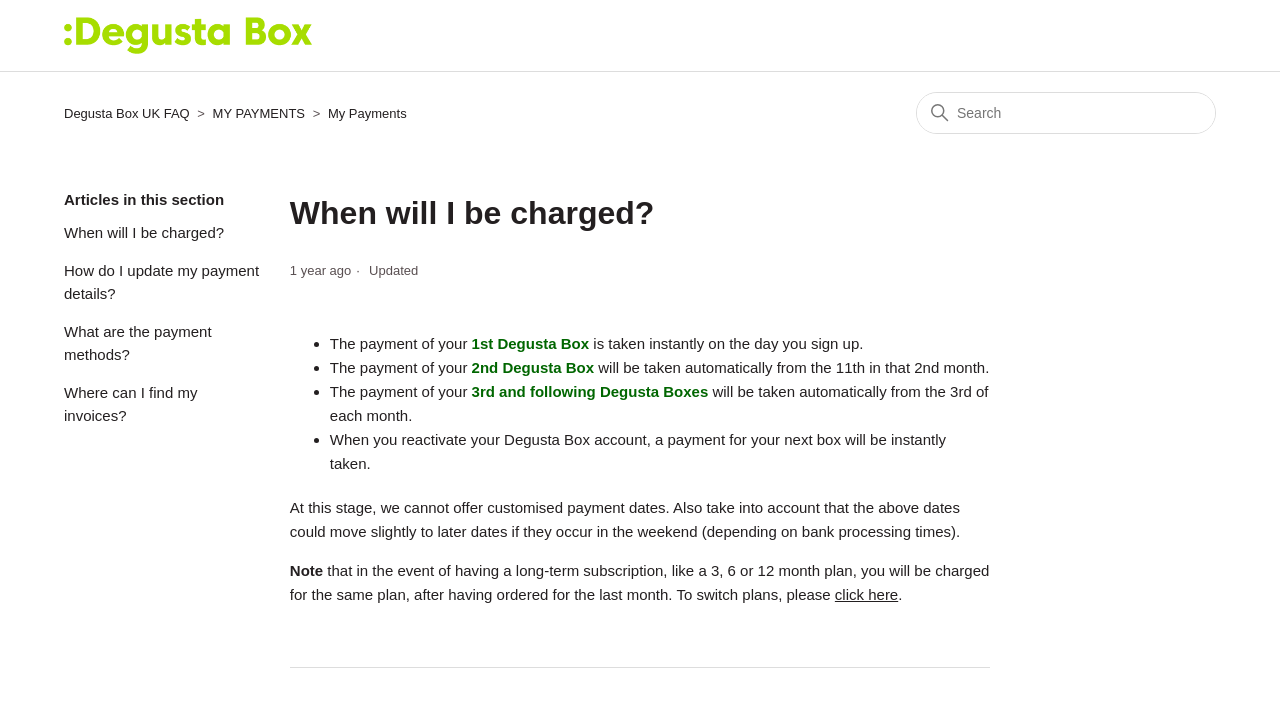What is the purpose of the search box?
Please answer the question as detailed as possible based on the image.

The search box is likely intended for users to search for specific FAQs or questions related to Degusta Box, allowing them to quickly find the information they need.